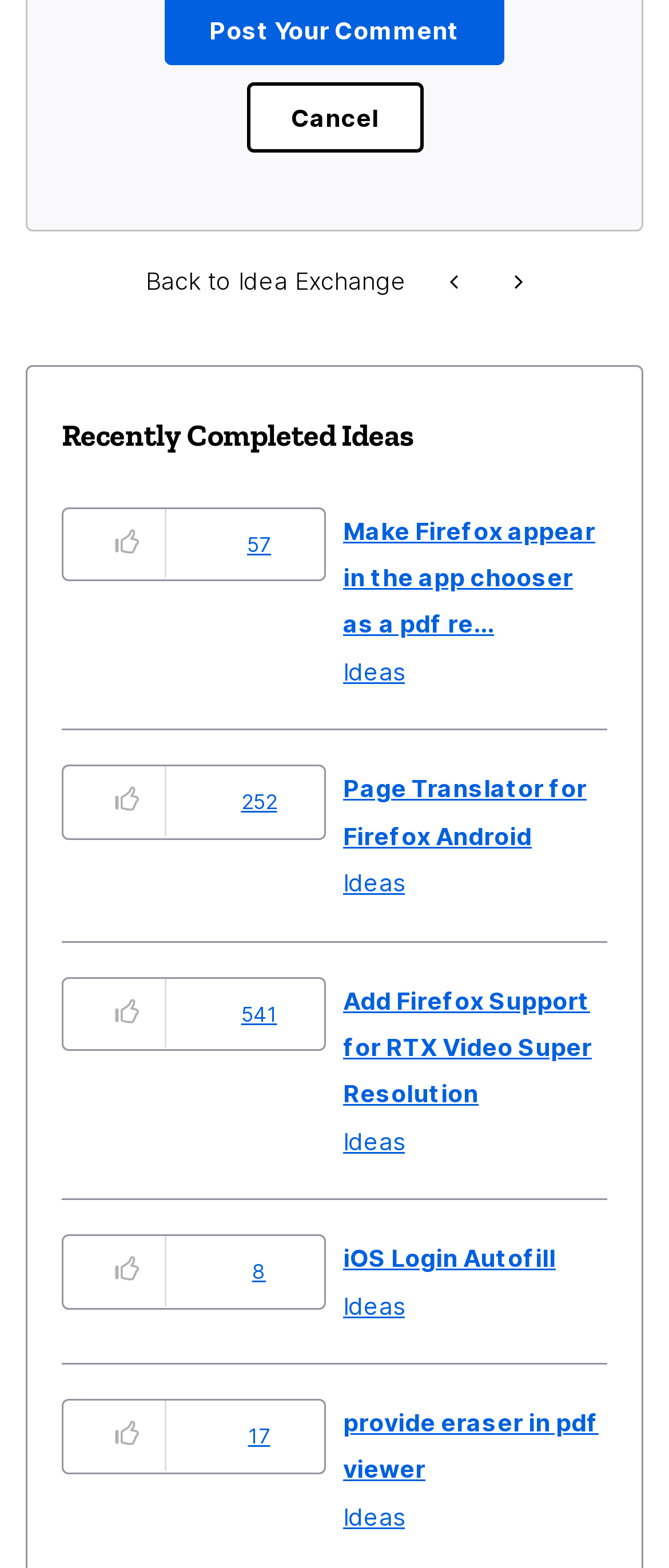Please locate the bounding box coordinates of the element that needs to be clicked to achieve the following instruction: "Click the 'Cancel' button". The coordinates should be four float numbers between 0 and 1, i.e., [left, top, right, bottom].

[0.368, 0.052, 0.632, 0.097]